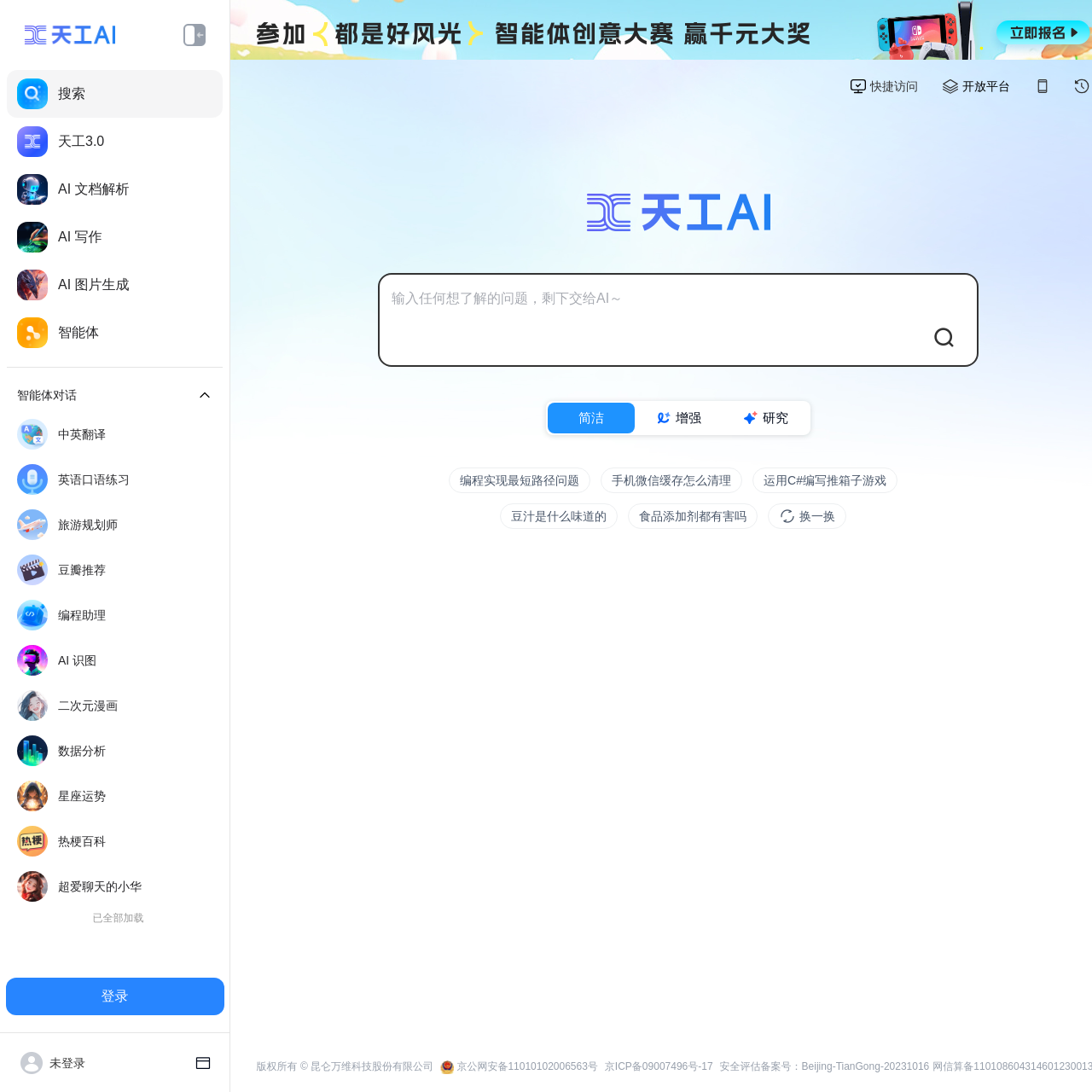Identify the bounding box coordinates of the section that should be clicked to achieve the task described: "Generate AI pictures".

[0.006, 0.239, 0.204, 0.283]